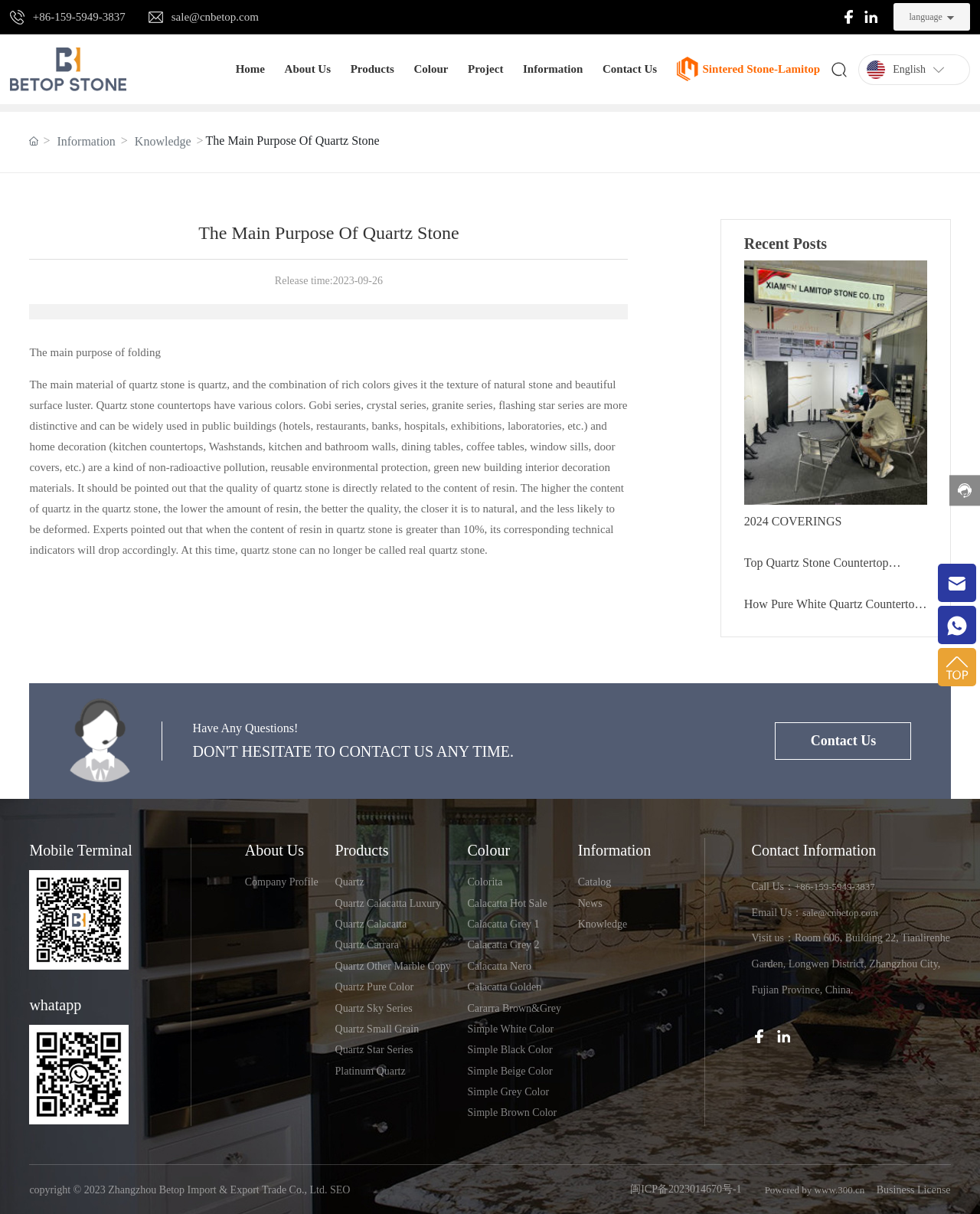Using the element description Business License, predict the bounding box coordinates for the UI element. Provide the coordinates in (top-left x, top-left y, bottom-right x, bottom-right y) format with values ranging from 0 to 1.

[0.894, 0.975, 0.97, 0.985]